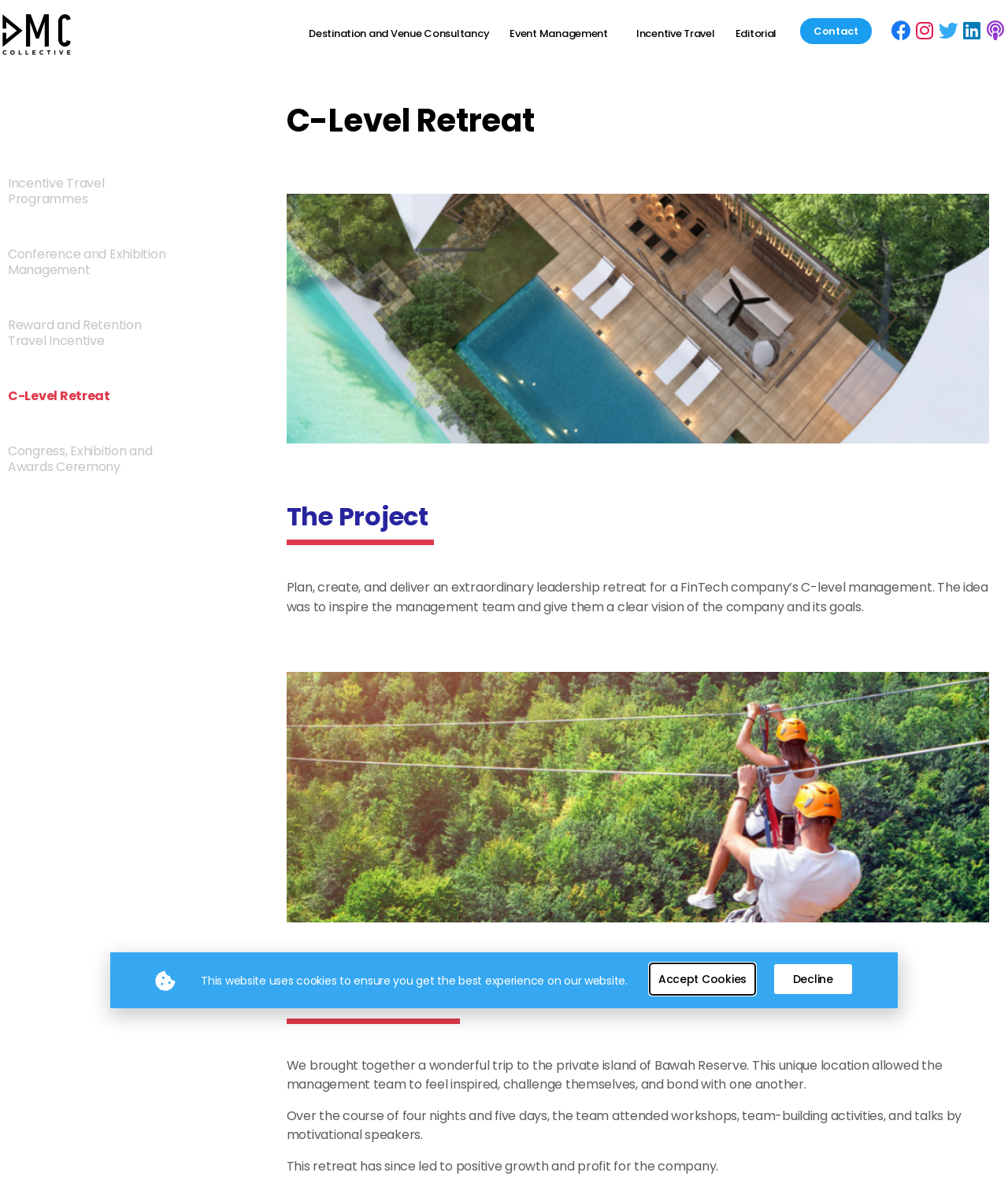Using the information in the image, could you please answer the following question in detail:
How many nights did the team attend the retreat?

The team attended the retreat for four nights and five days, as mentioned in the text 'Over the course of four nights and five days, the team attended workshops, team-building activities, and talks by motivational speakers.'